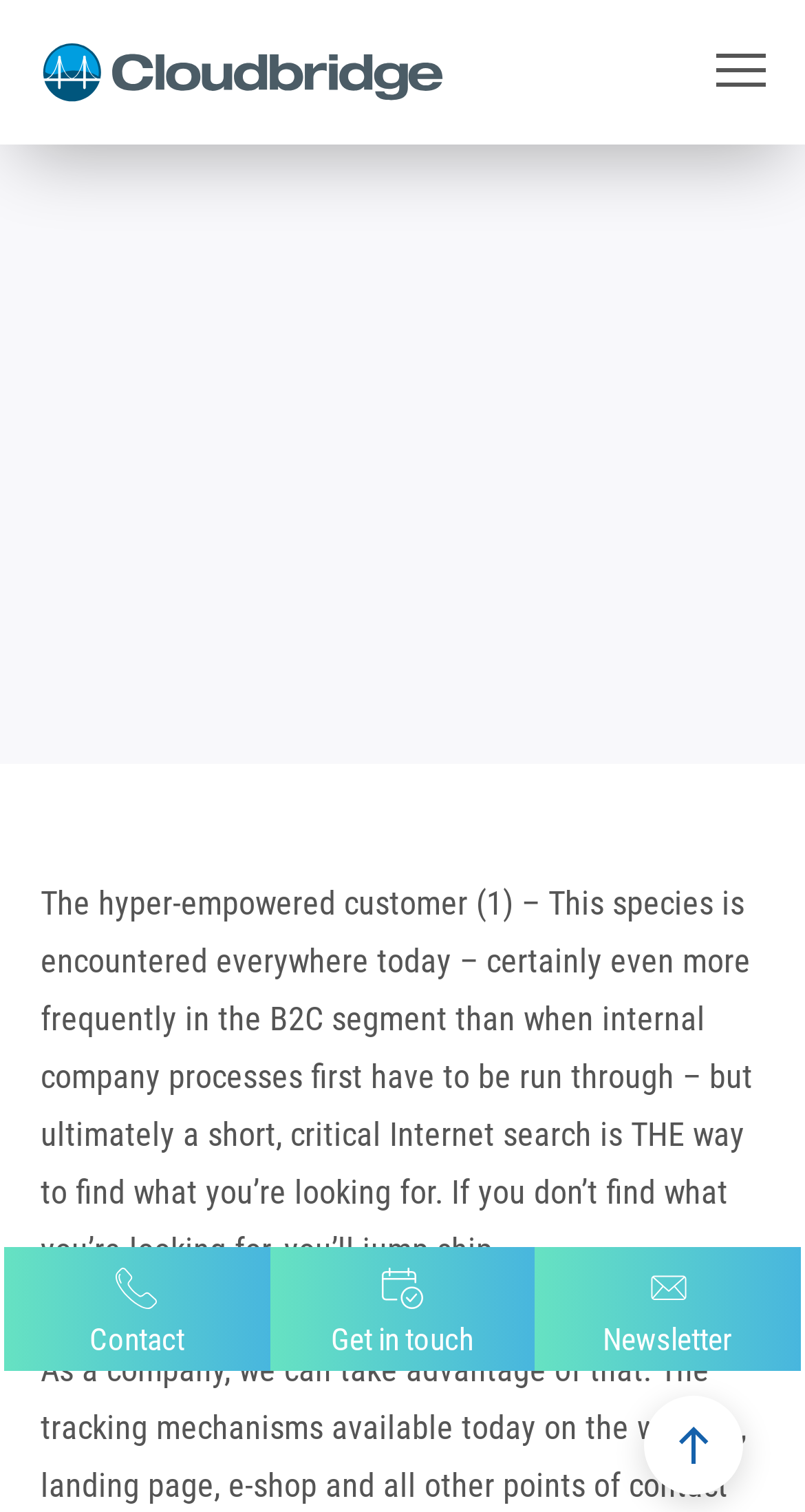Given the element description: "alt="Cloudbridge Consulting GmbH"", predict the bounding box coordinates of the UI element it refers to, using four float numbers between 0 and 1, i.e., [left, top, right, bottom].

[0.05, 0.048, 0.552, 0.089]